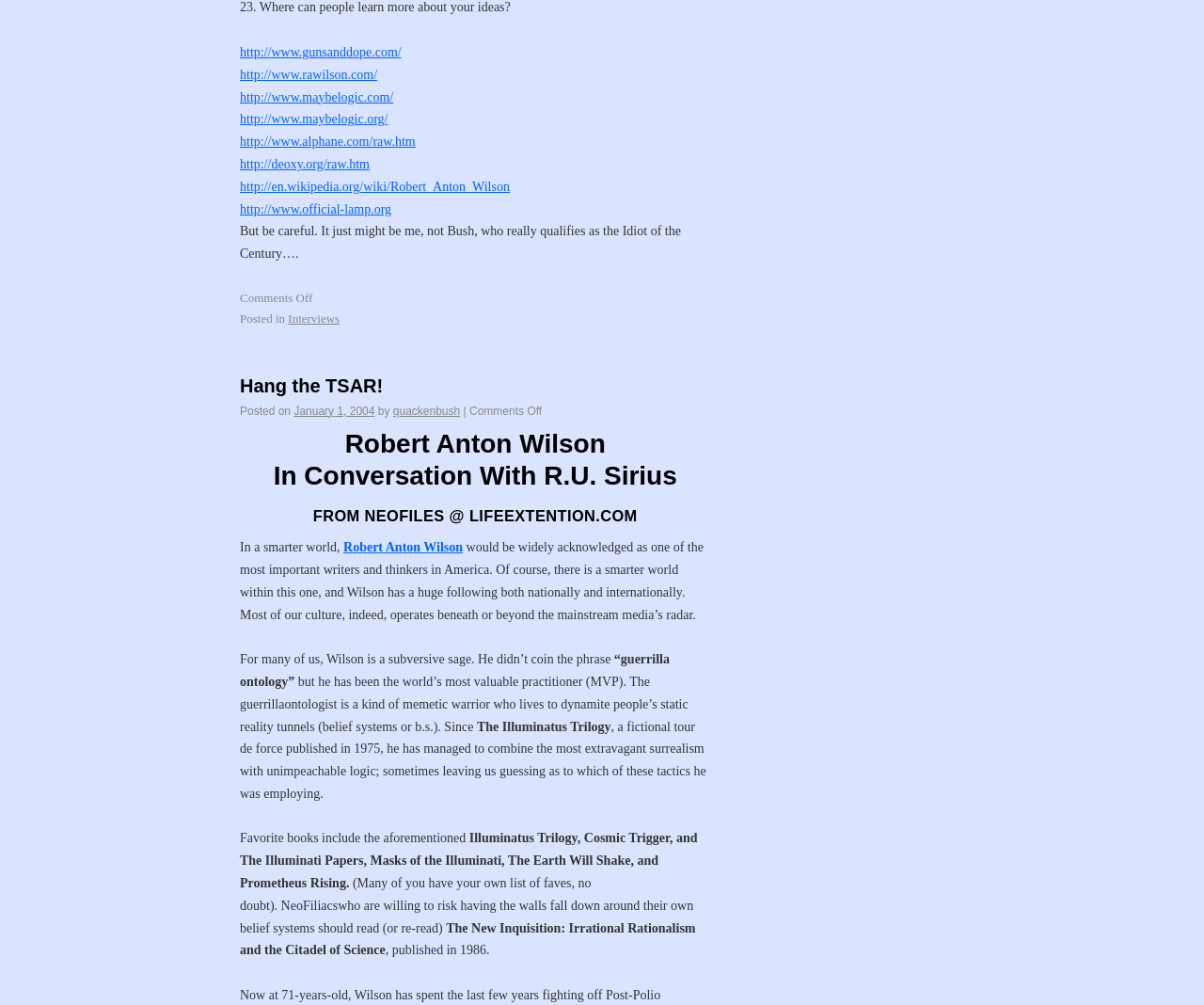Look at the image and answer the question in detail:
What is the name of the trilogy mentioned in the webpage?

The webpage mentions 'The Illuminatus Trilogy' as one of Robert Anton Wilson's works, which is a fictional tour de force published in 1975.